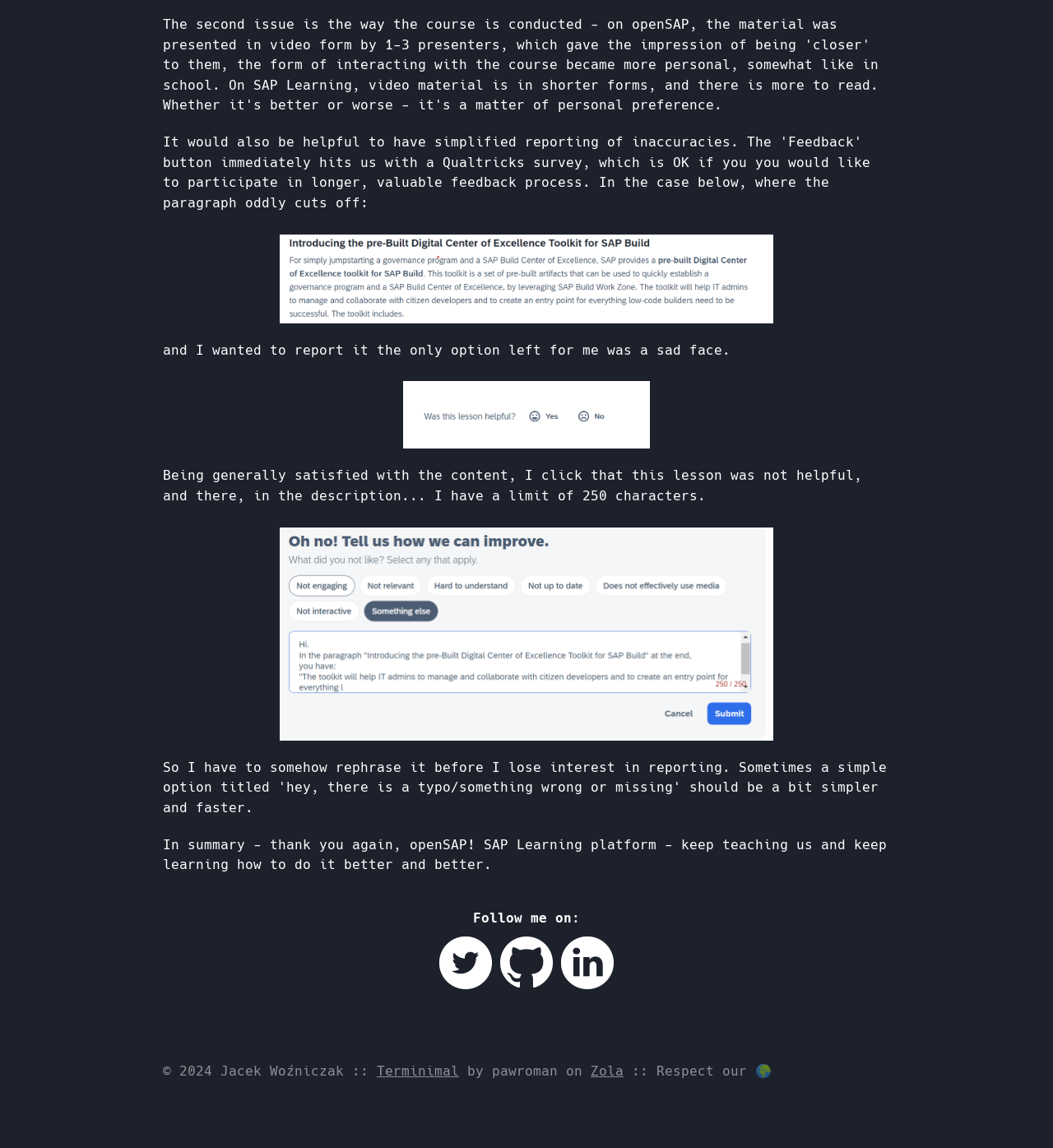Provide a brief response in the form of a single word or phrase:
What is the name of the author's website?

Terminimal